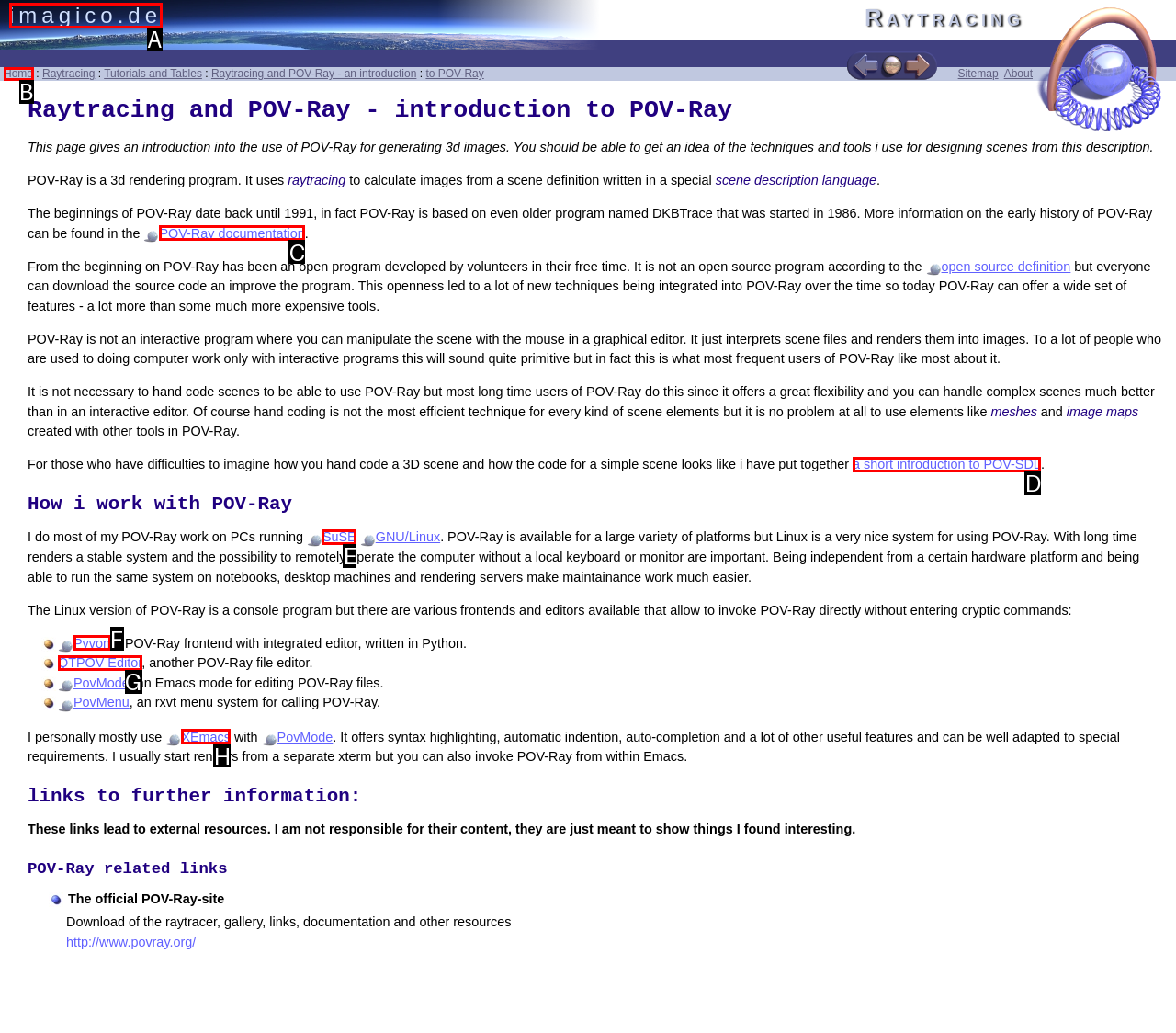Given the description: a short introduction to POV-SDL, select the HTML element that matches it best. Reply with the letter of the chosen option directly.

D